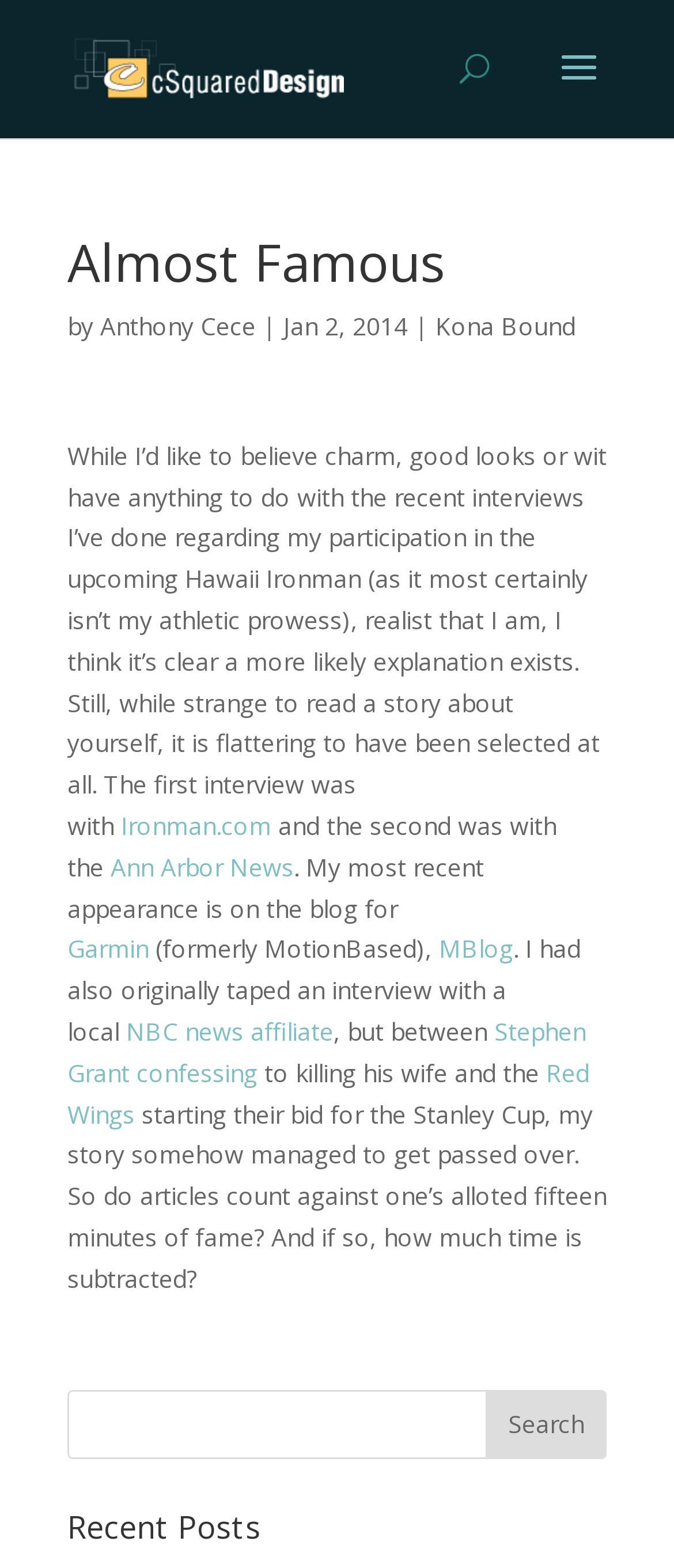Using the information from the screenshot, answer the following question thoroughly:
What is the purpose of the search bar at the top of the page?

The search bar at the top of the page is likely used to search the website for specific content. This can be inferred by the presence of a search bar and a button labeled 'Search'.